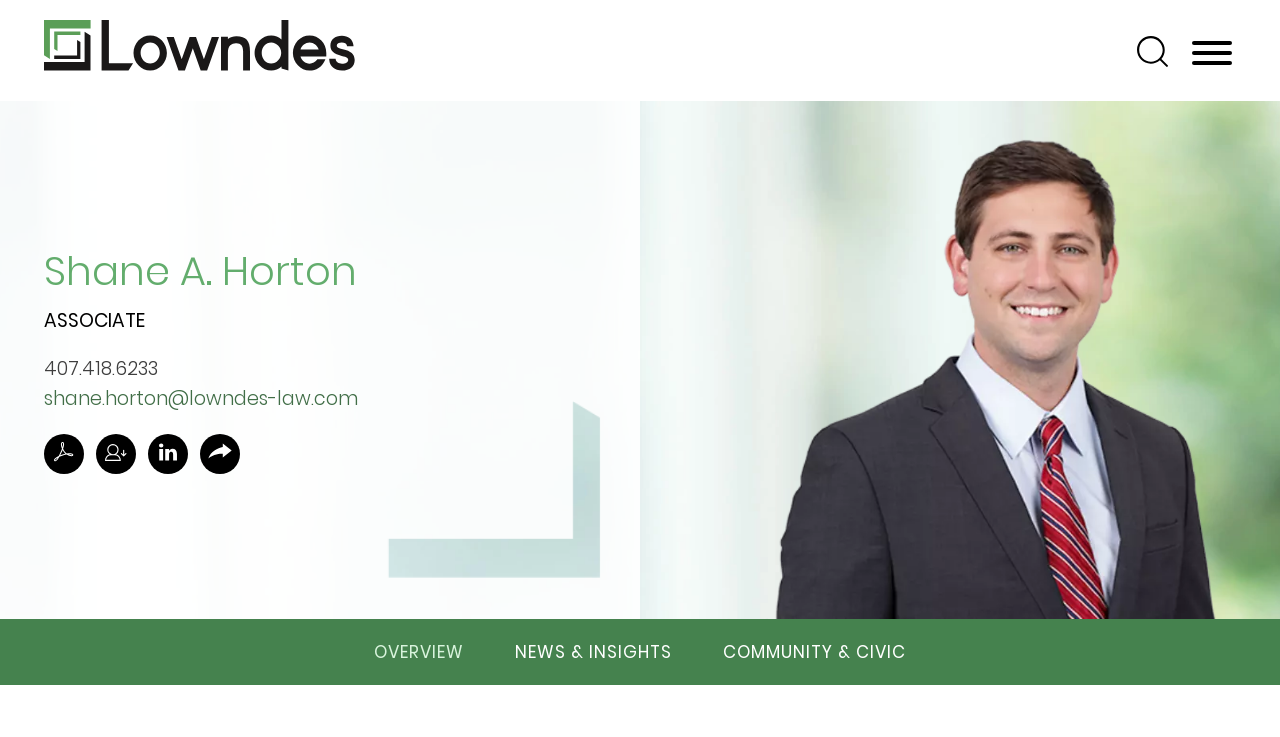Bounding box coordinates should be in the format (top-left x, top-left y, bottom-right x, bottom-right y) and all values should be floating point numbers between 0 and 1. Determine the bounding box coordinate for the UI element described as: Main Menu

[0.403, 0.007, 0.5, 0.059]